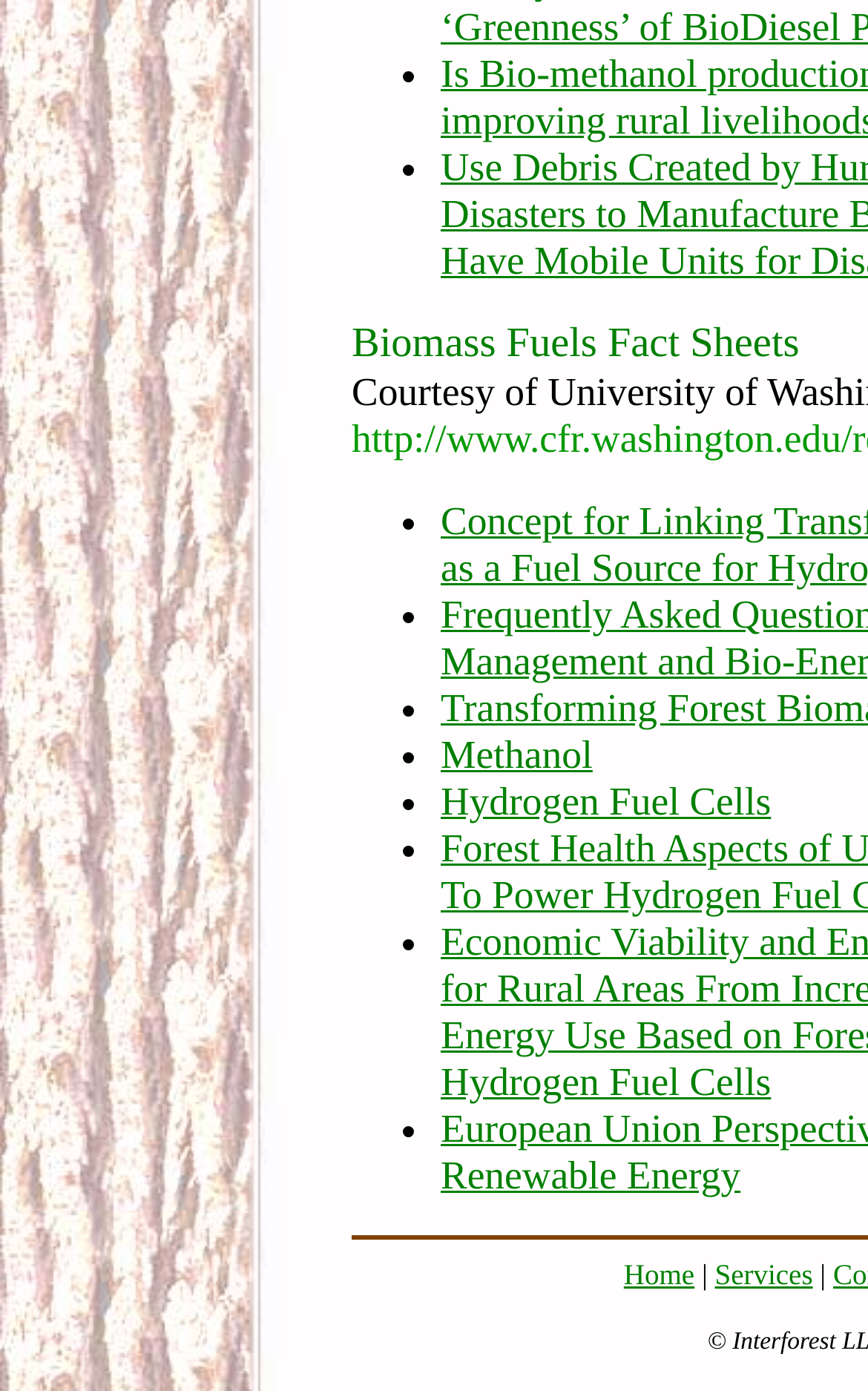How many list markers are on the page?
Using the image as a reference, answer with just one word or a short phrase.

9